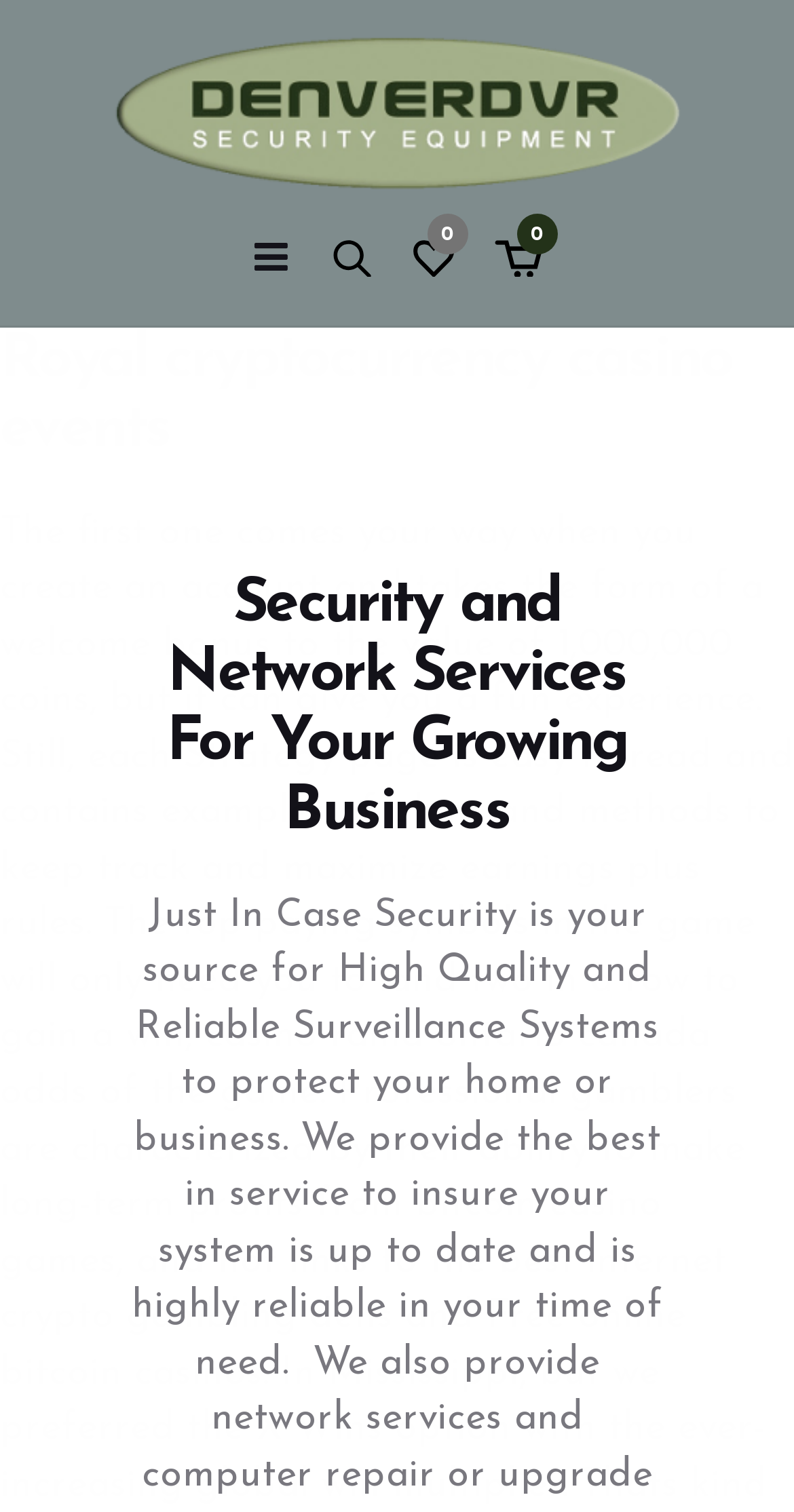Reply to the question with a single word or phrase:
What is the value of the welcome bonus mentioned in the paragraph?

1,000,000 coins